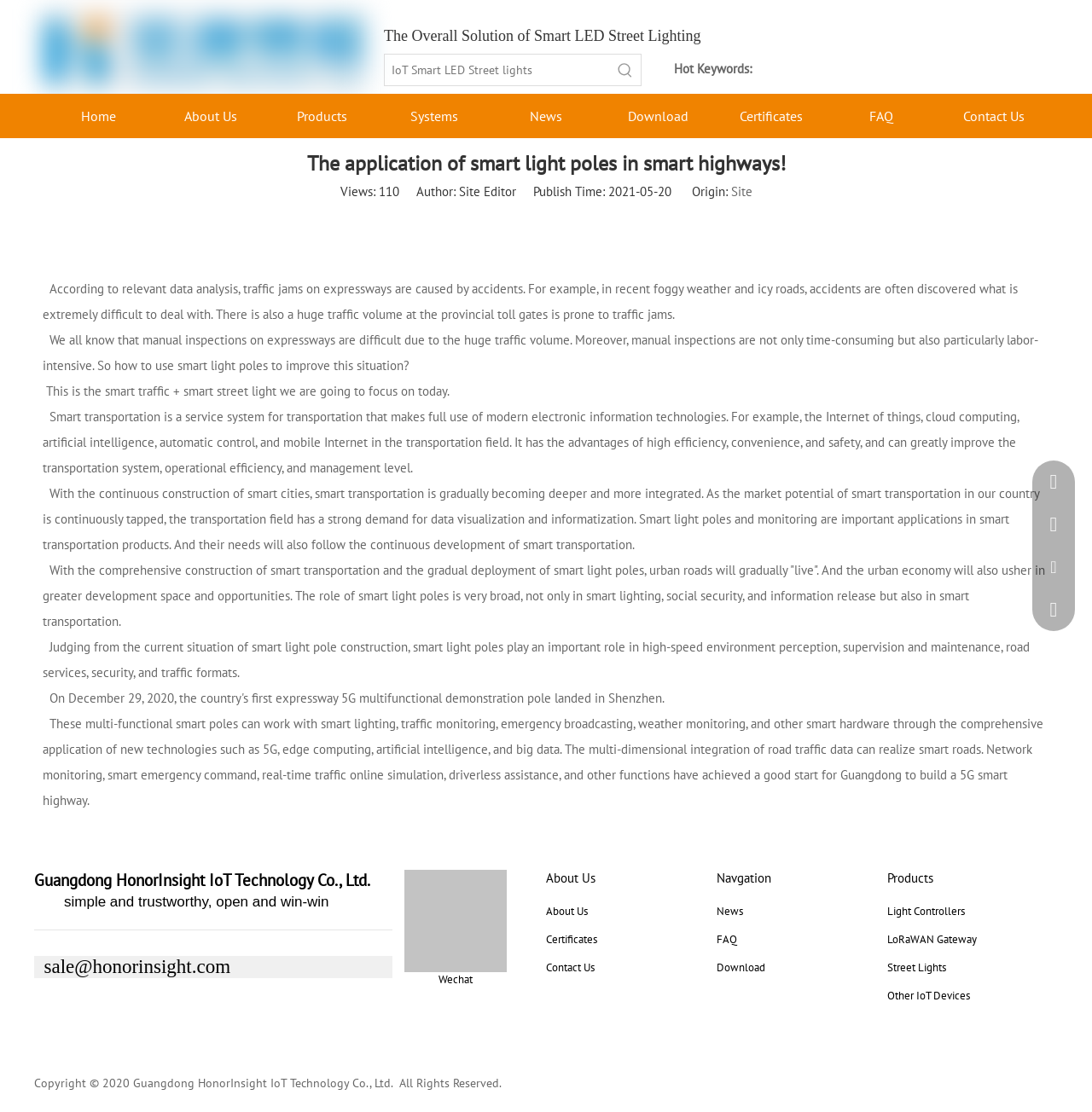Refer to the image and offer a detailed explanation in response to the question: What is the company name mentioned on the webpage?

I found the company name by looking at the text elements on the webpage, specifically the one with the text 'Guangdong HonorInsight IoT Technology Co., Ltd.' which is located at the bottom of the page.